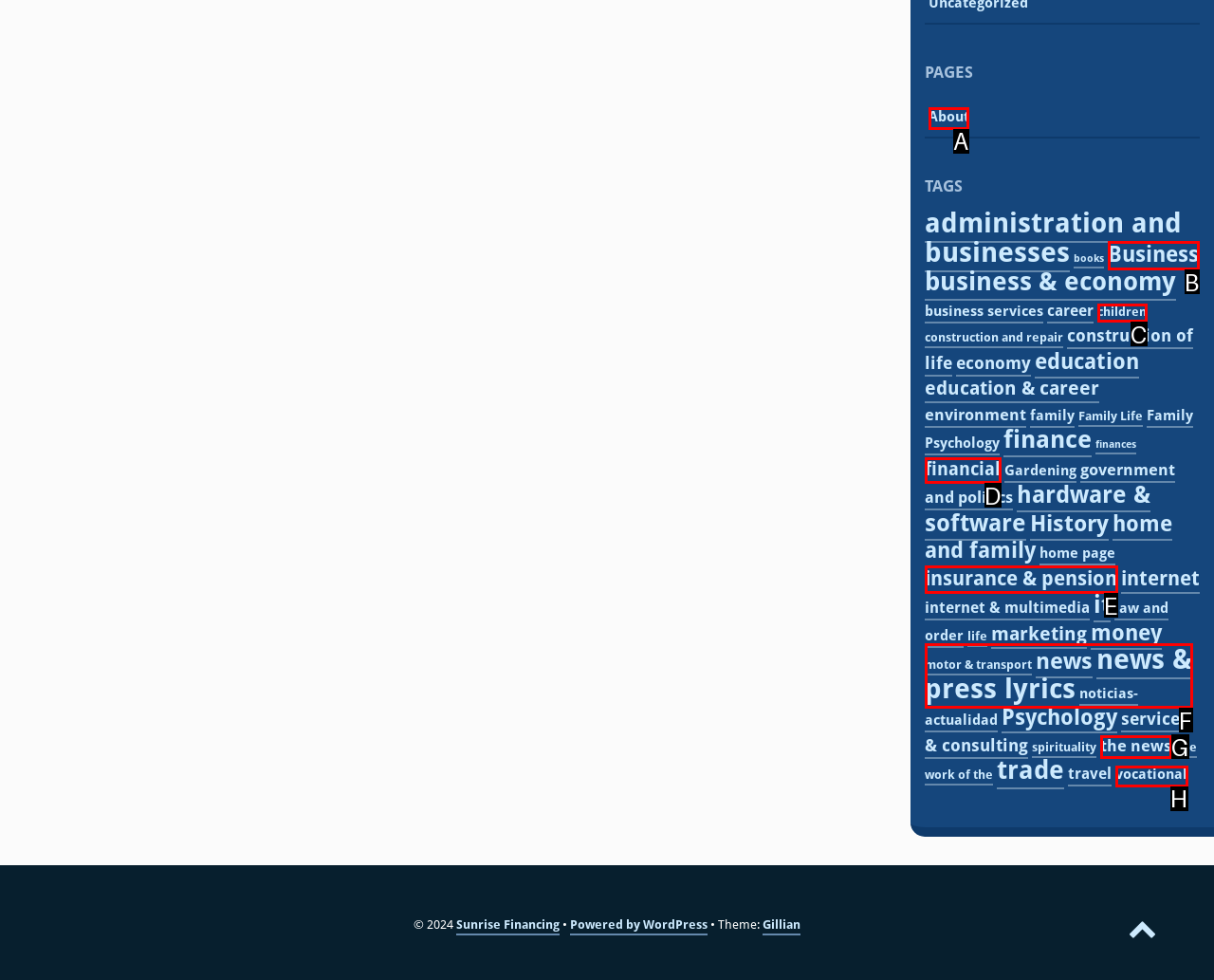Tell me which one HTML element I should click to complete the following task: Click on About Answer with the option's letter from the given choices directly.

A